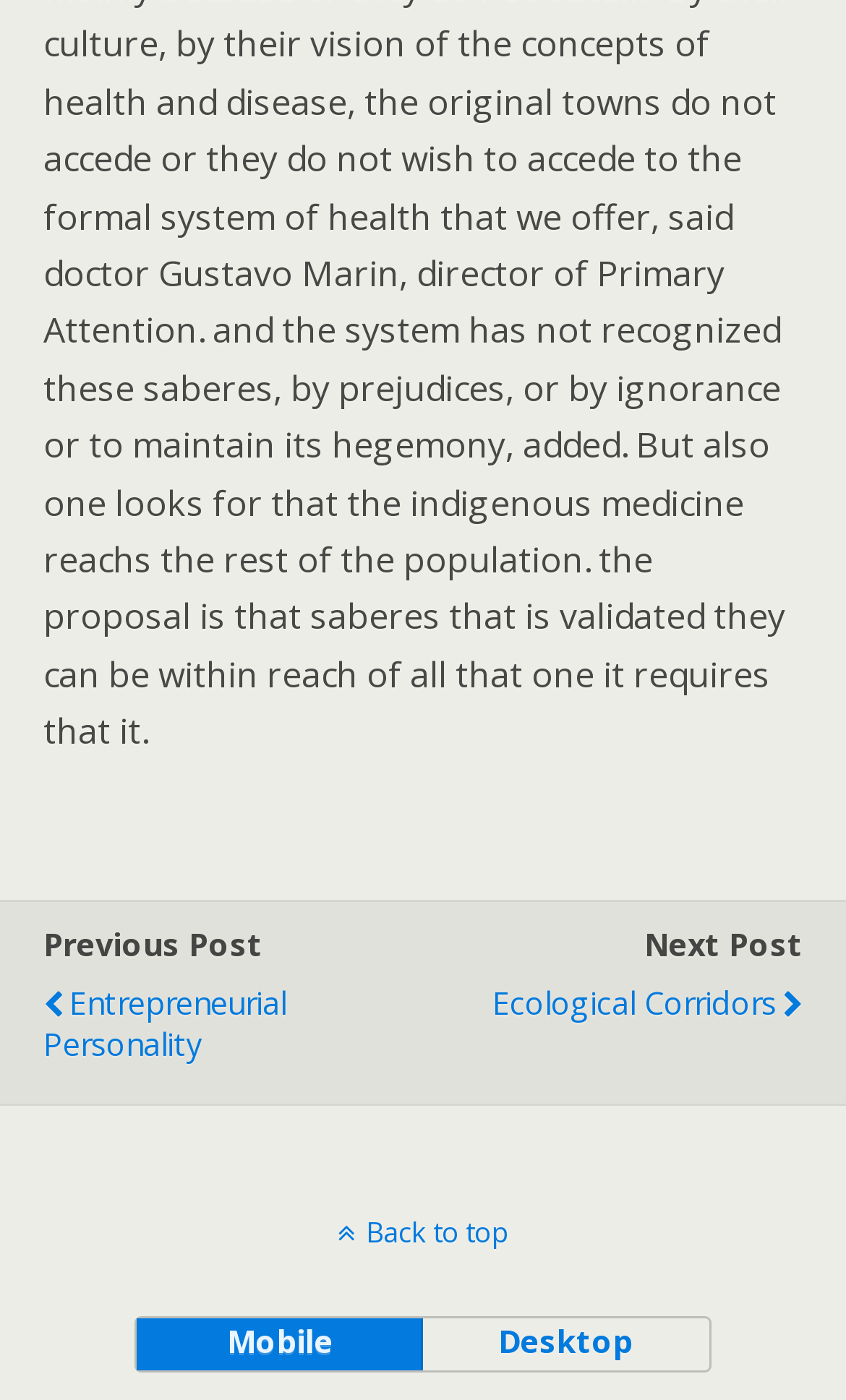Find the bounding box coordinates for the UI element that matches this description: "Ecological Corridors".

[0.509, 0.69, 0.949, 0.744]